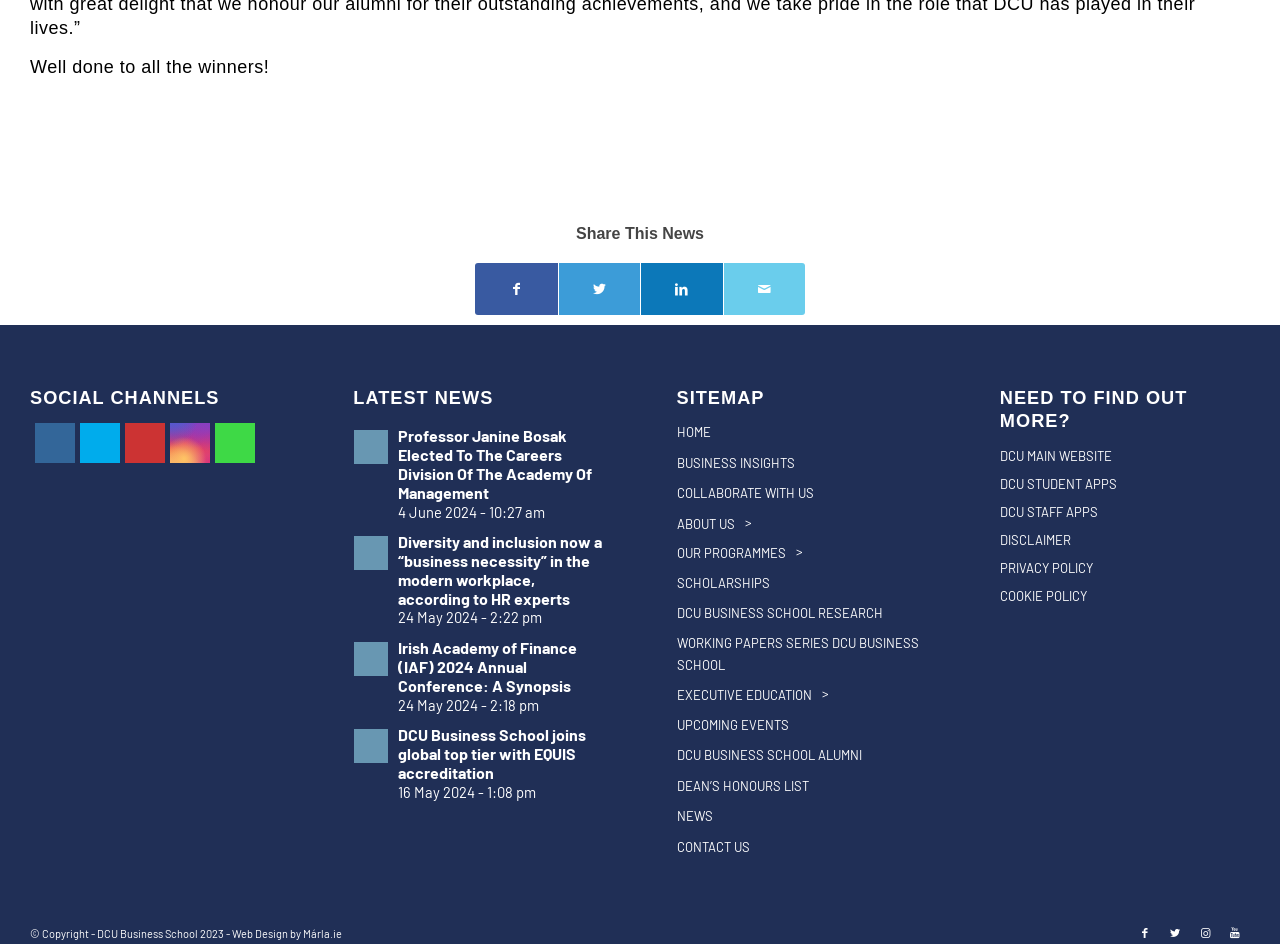What is the title of the latest news section?
Offer a detailed and exhaustive answer to the question.

The latest news section is located in the middle of the webpage, which has a heading element with the text content 'LATEST NEWS' and bounding box coordinates [0.276, 0.41, 0.471, 0.435]. This section contains four news links with images.